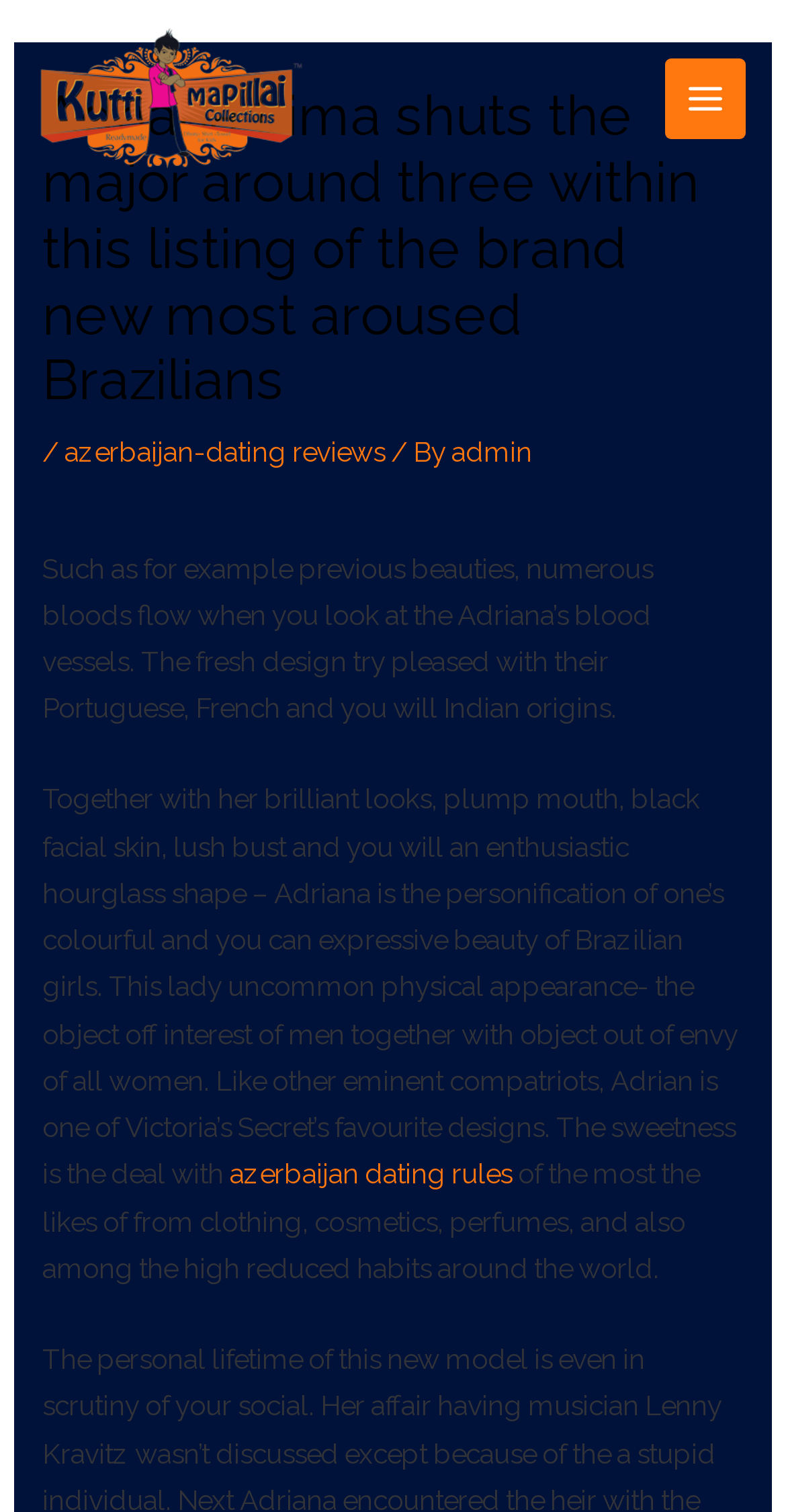Who wrote the article about Adriana Lima?
Respond to the question with a single word or phrase according to the image.

Admin